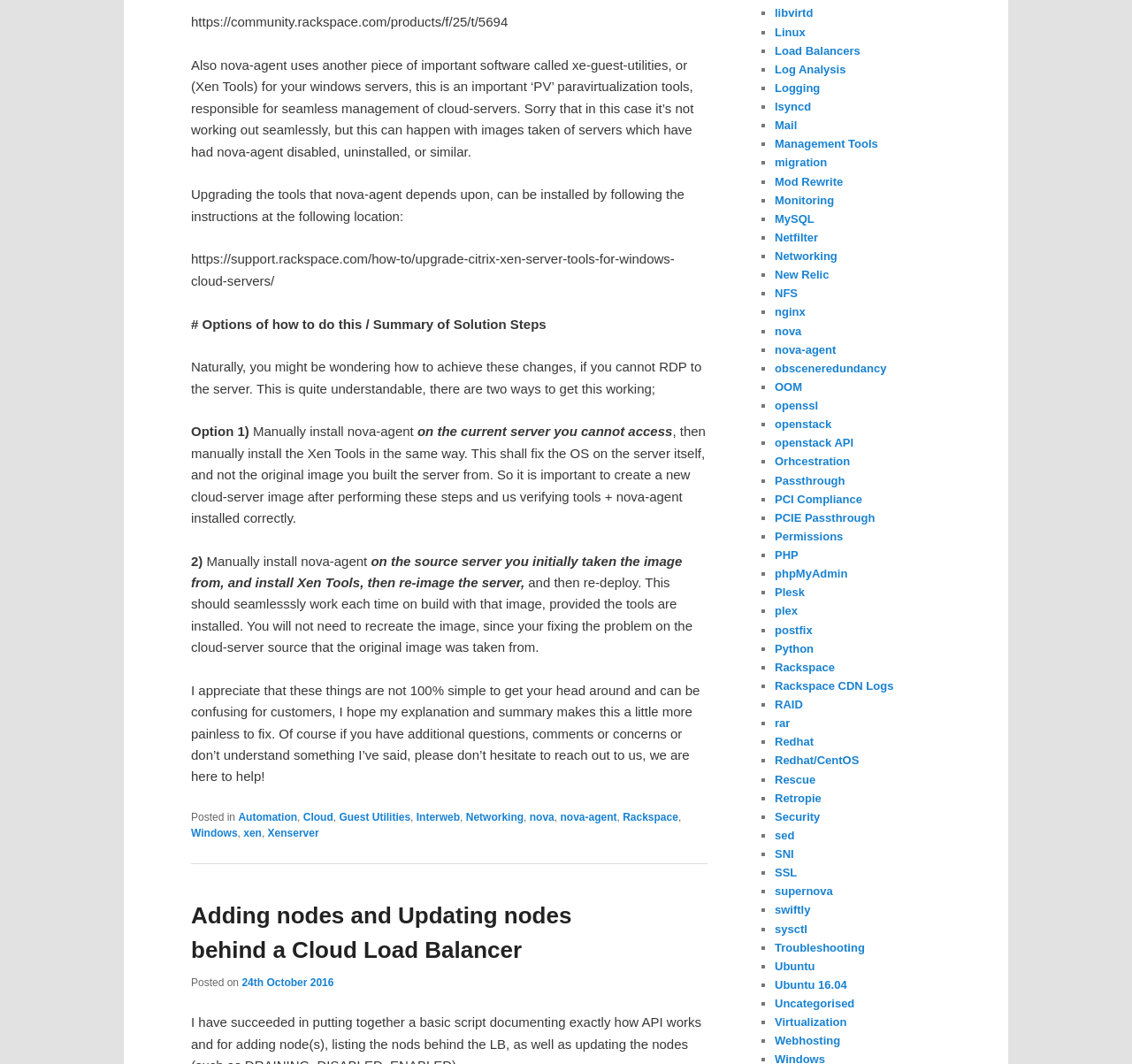Please examine the image and provide a detailed answer to the question: What is the purpose of xe-guest-utilities?

According to the text, xe-guest-utilities, also known as Xen Tools, is a paravirtualization tool responsible for seamless management of cloud-servers. It is an important software used in conjunction with nova-agent.